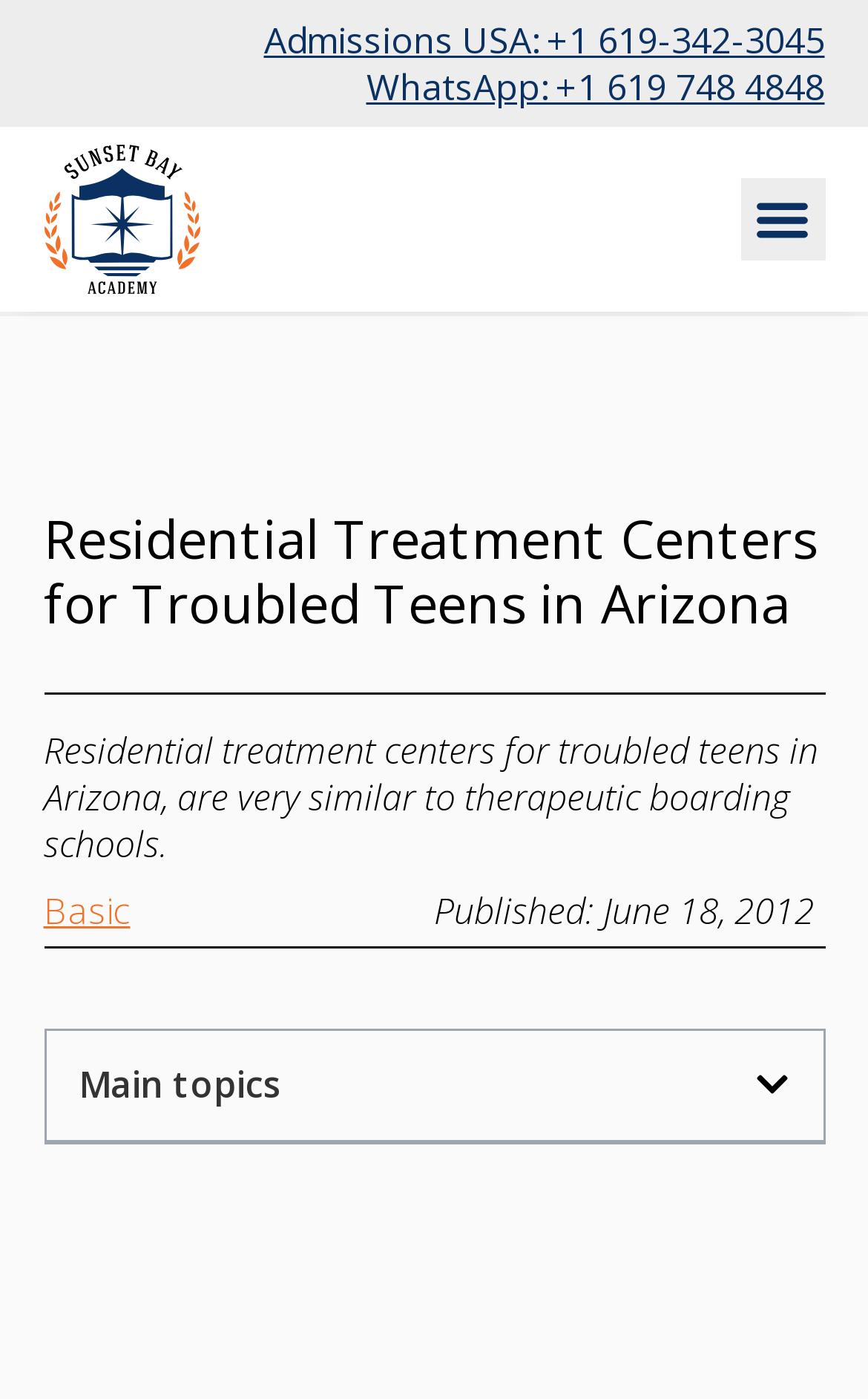Please analyze the image and provide a thorough answer to the question:
What is the purpose of the button 'Open table of contents'?

I found the purpose of the button 'Open table of contents' by looking at the button element with the text 'Open table of contents' which is located at the middle of the webpage, and it seems to be related to the table of contents.